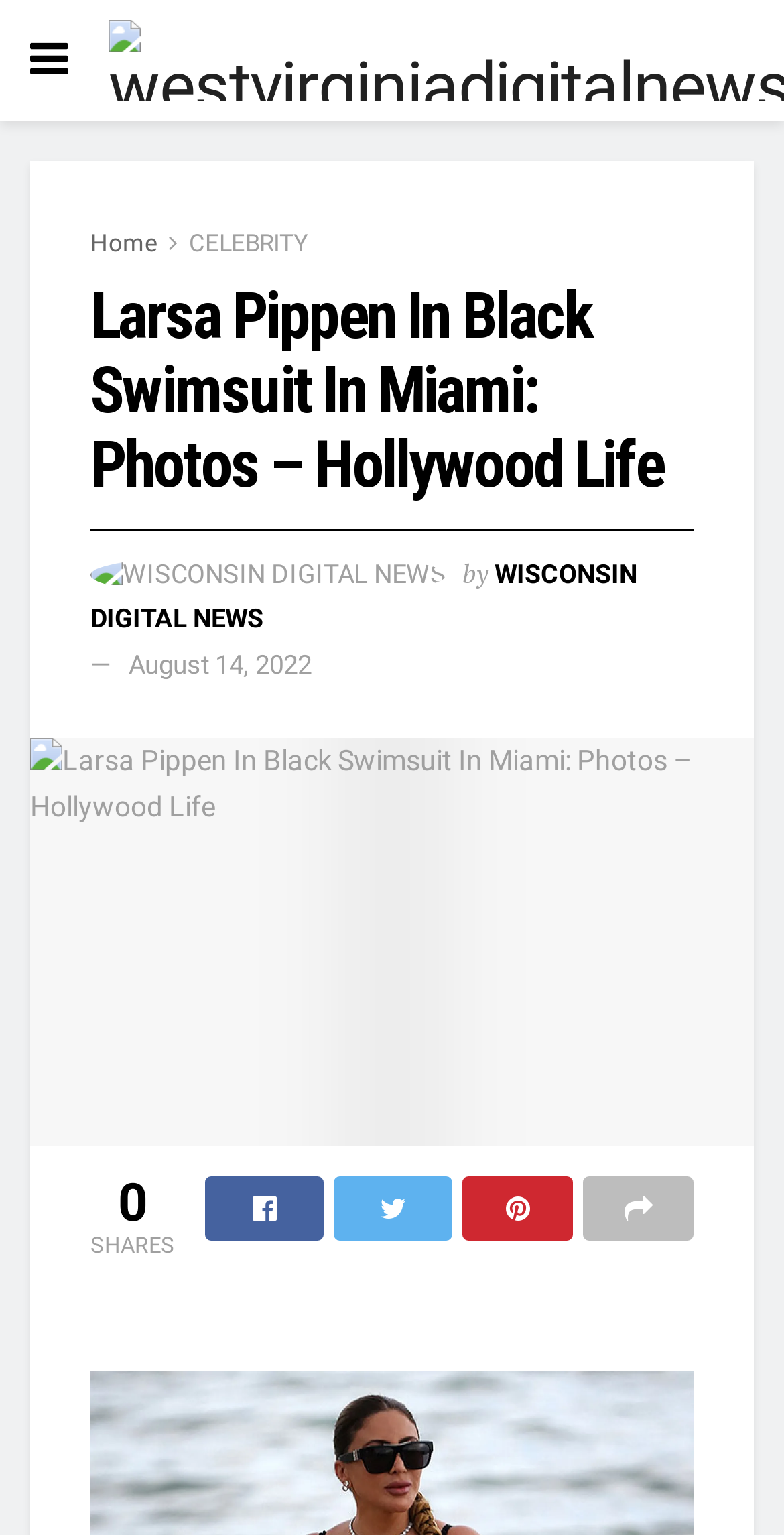Using the format (top-left x, top-left y, bottom-right x, bottom-right y), and given the element description, identify the bounding box coordinates within the screenshot: CELEBRITY

[0.241, 0.149, 0.392, 0.168]